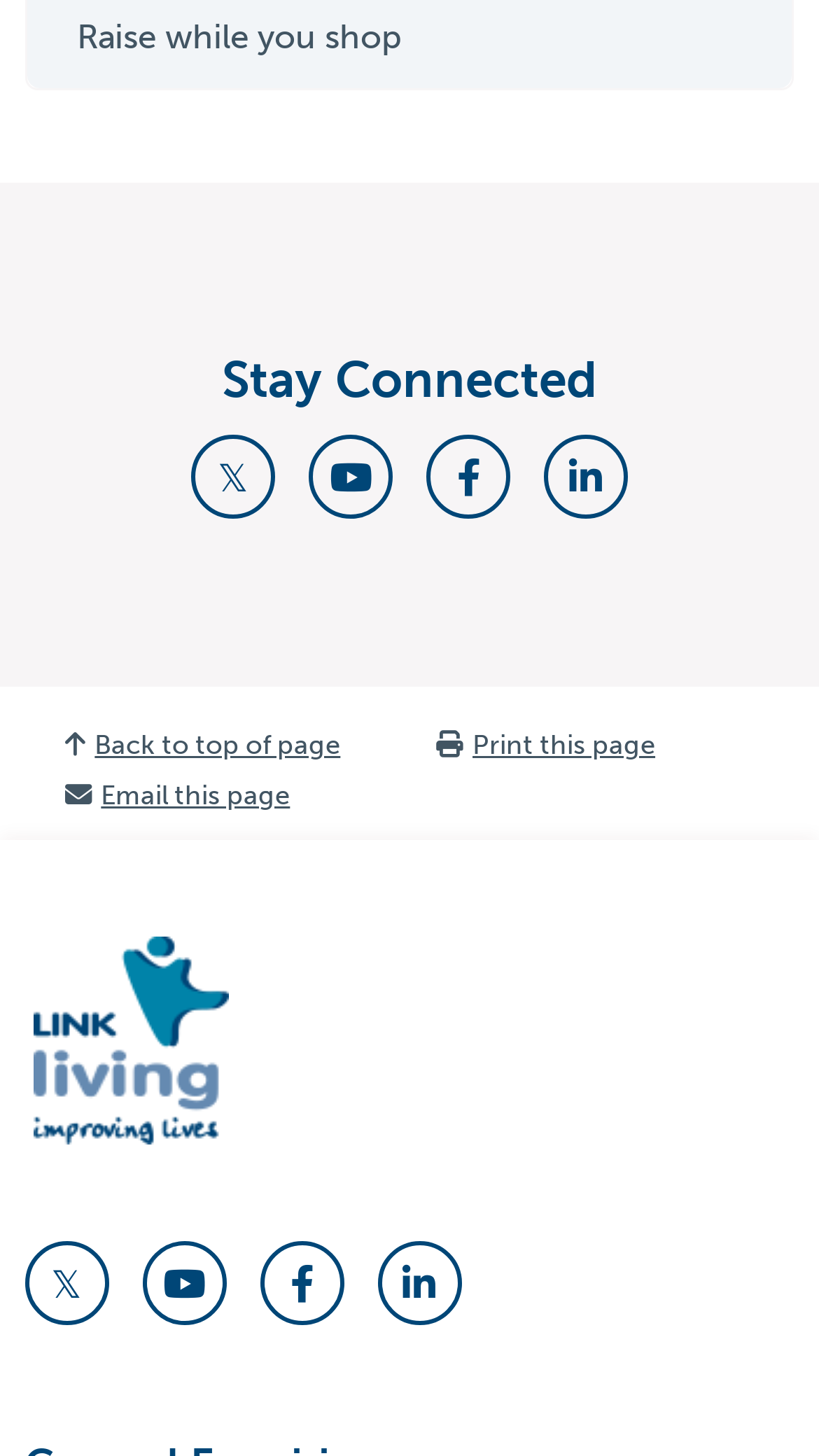Please identify the bounding box coordinates of the area that needs to be clicked to follow this instruction: "Go to YouTube channel".

[0.377, 0.299, 0.479, 0.357]